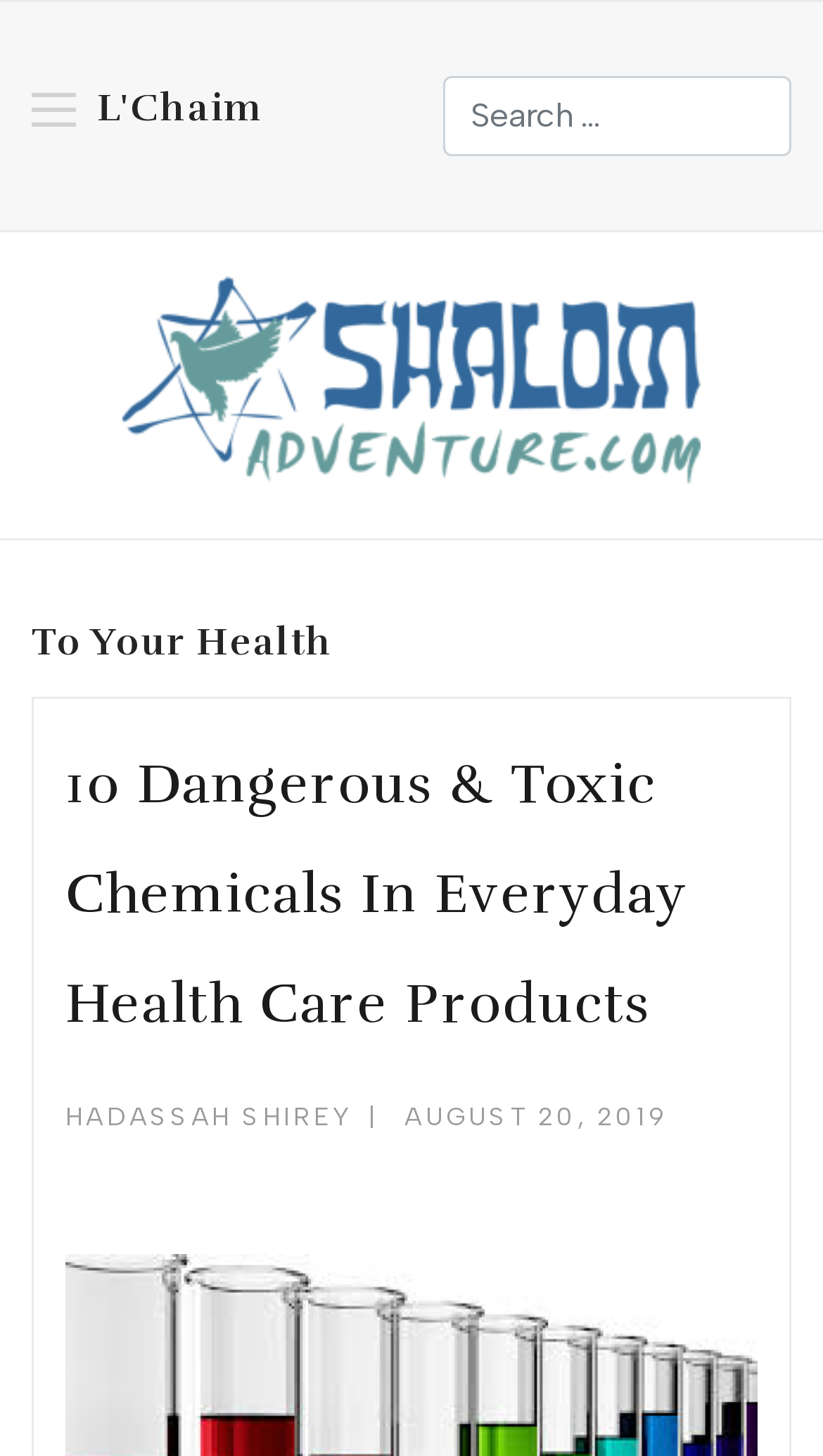What is the topic of the article?
Based on the image, respond with a single word or phrase.

Toxic chemicals in health care products